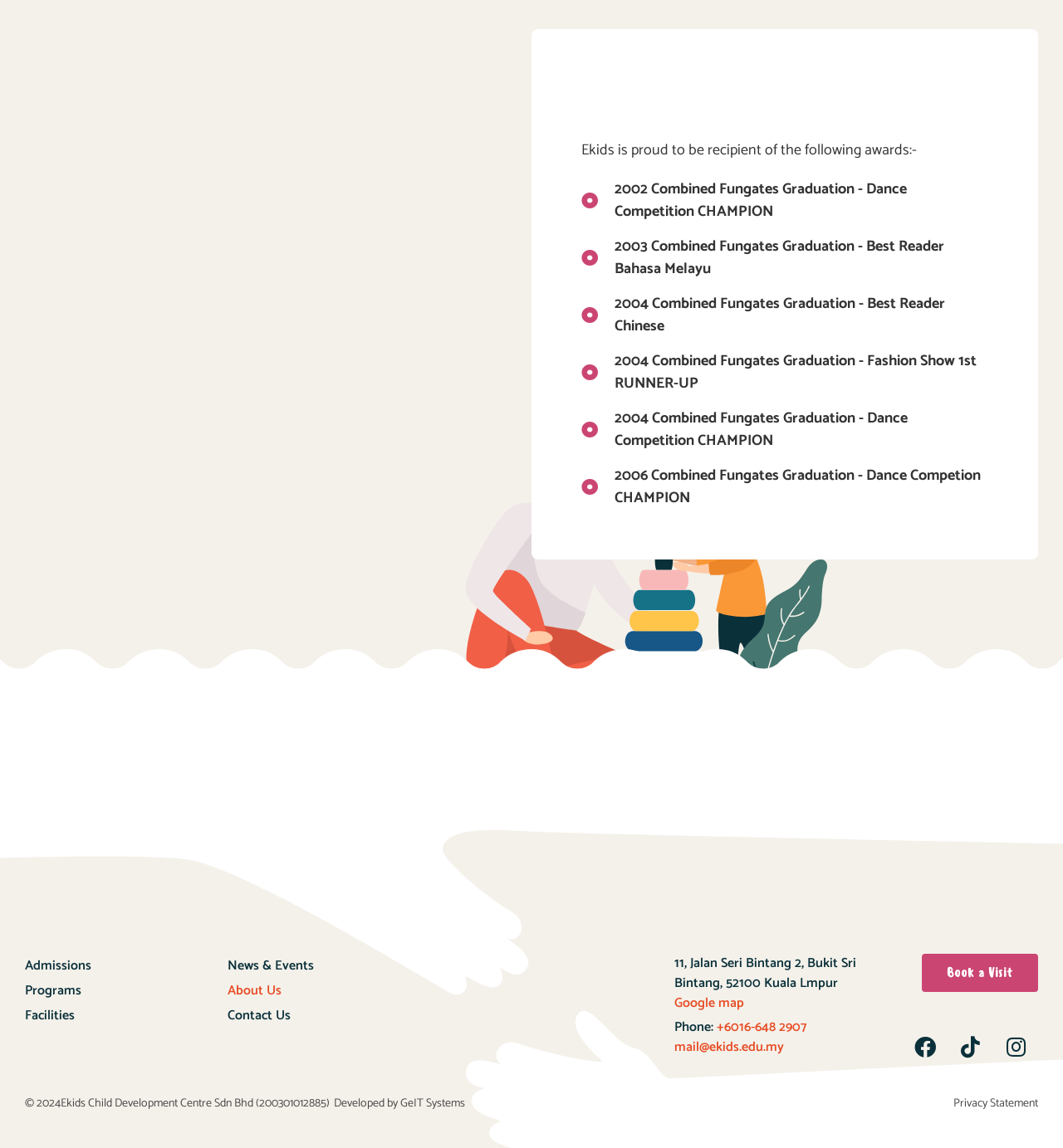Locate the bounding box coordinates of the area where you should click to accomplish the instruction: "Click on Hepatitis A/B Vaccine".

None